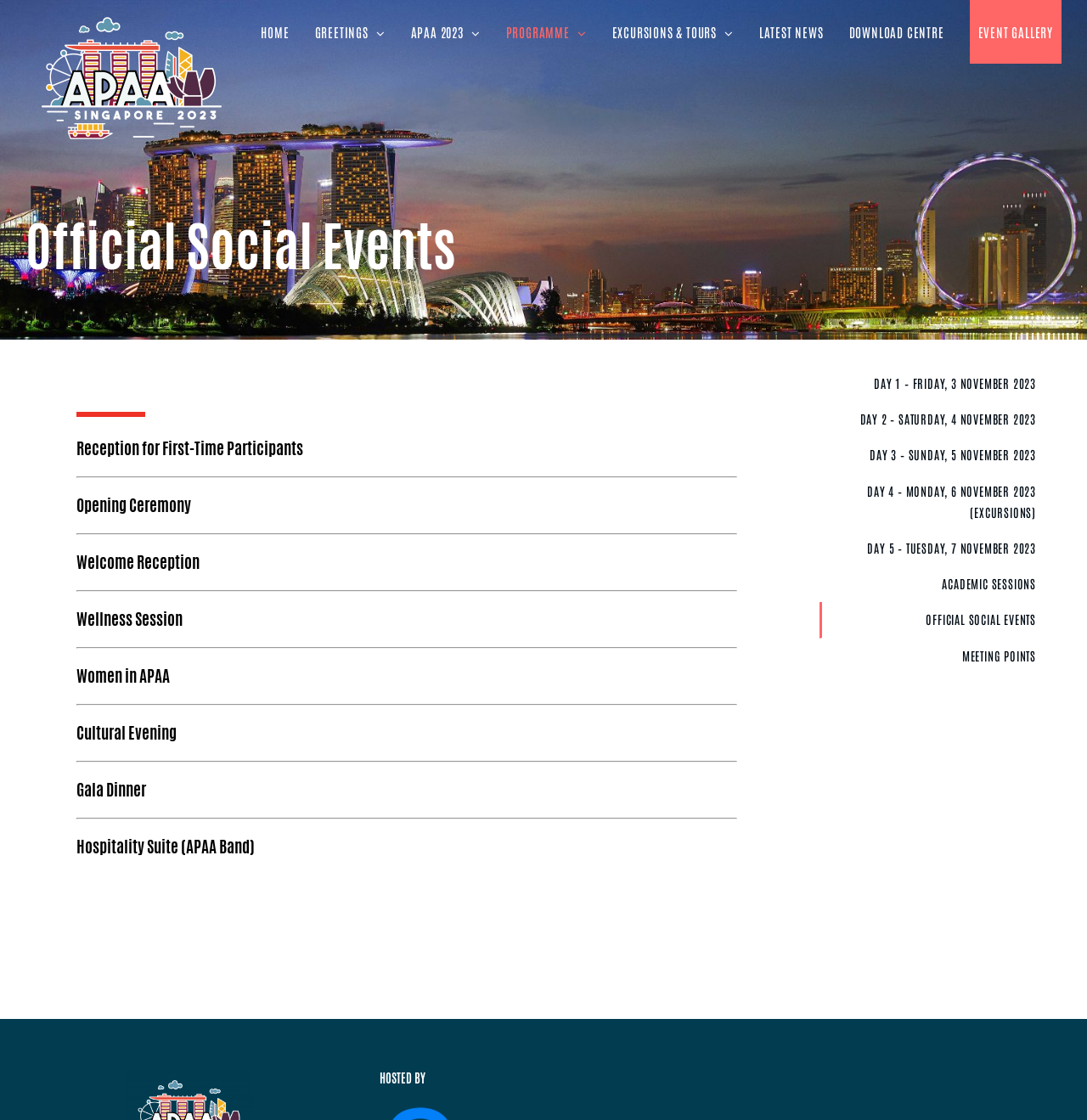Locate the bounding box coordinates of the clickable element to fulfill the following instruction: "View the PROGRAMME". Provide the coordinates as four float numbers between 0 and 1 in the format [left, top, right, bottom].

[0.465, 0.0, 0.54, 0.057]